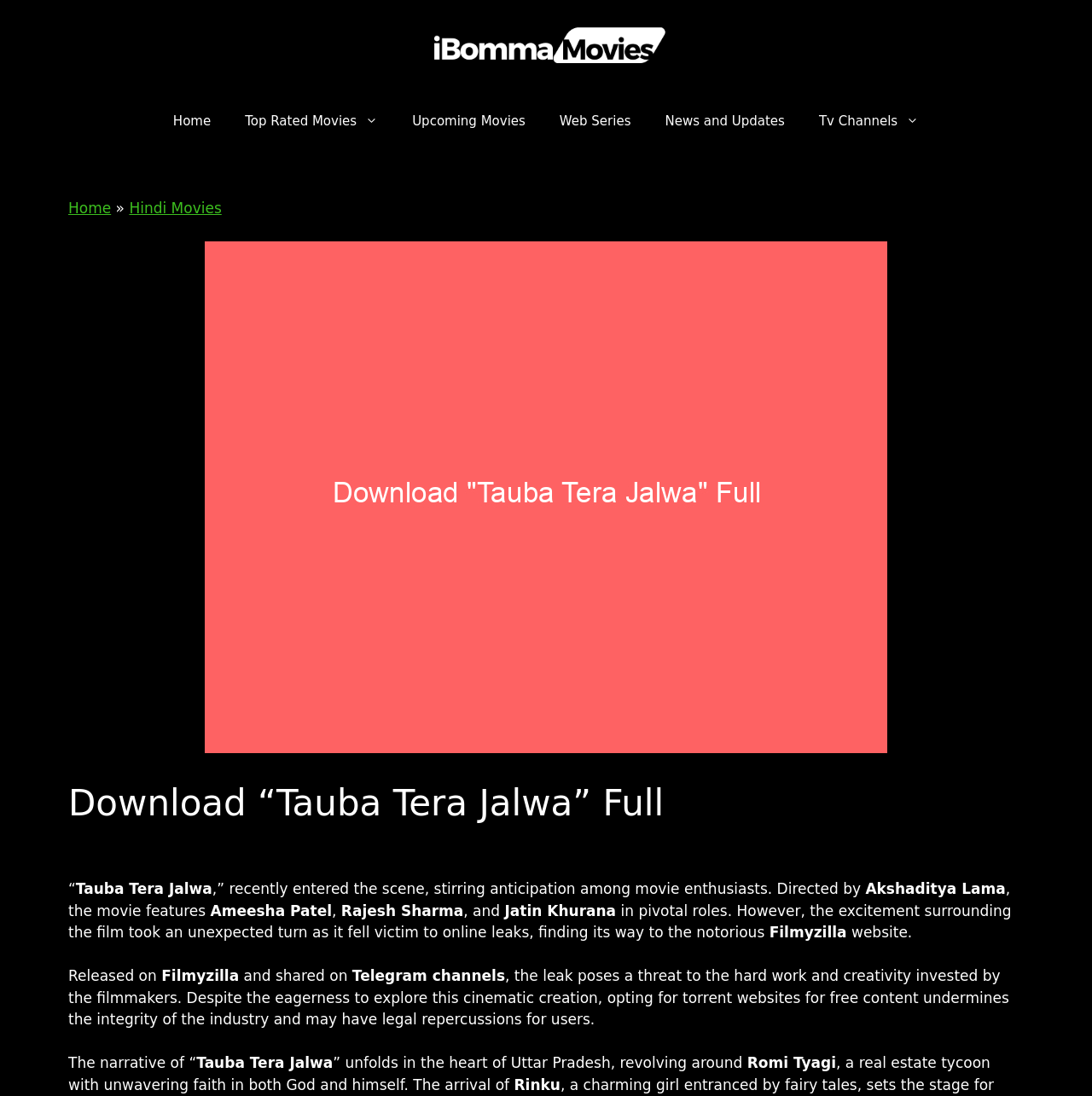Determine the bounding box coordinates of the section to be clicked to follow the instruction: "Click on the 'Upcoming Movies' link". The coordinates should be given as four float numbers between 0 and 1, formatted as [left, top, right, bottom].

[0.362, 0.087, 0.497, 0.134]